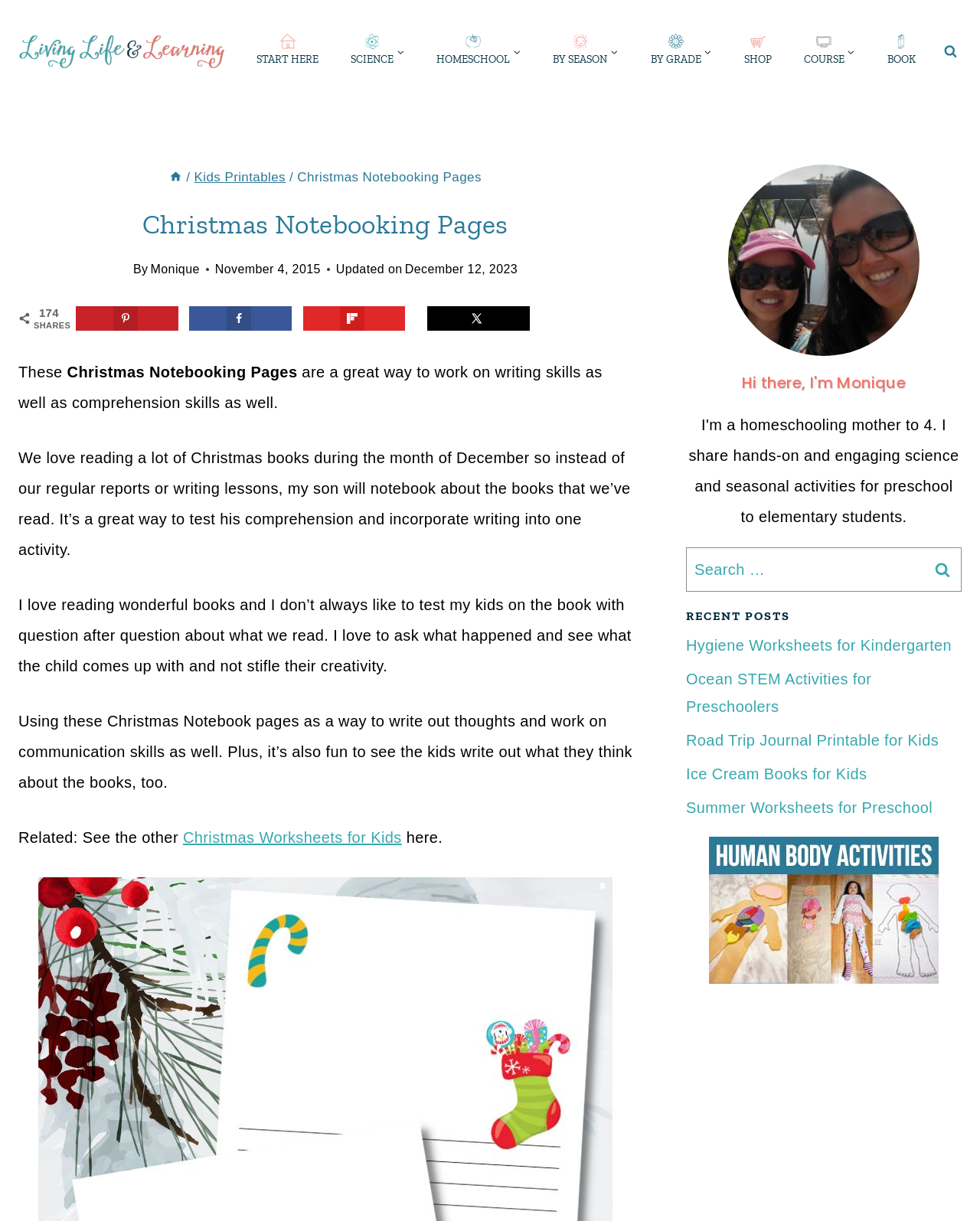Locate the UI element described by Summer Worksheets for Preschool and provide its bounding box coordinates. Use the format (top-left x, top-left y, bottom-right x, bottom-right y) with all values as floating point numbers between 0 and 1.

[0.7, 0.655, 0.952, 0.668]